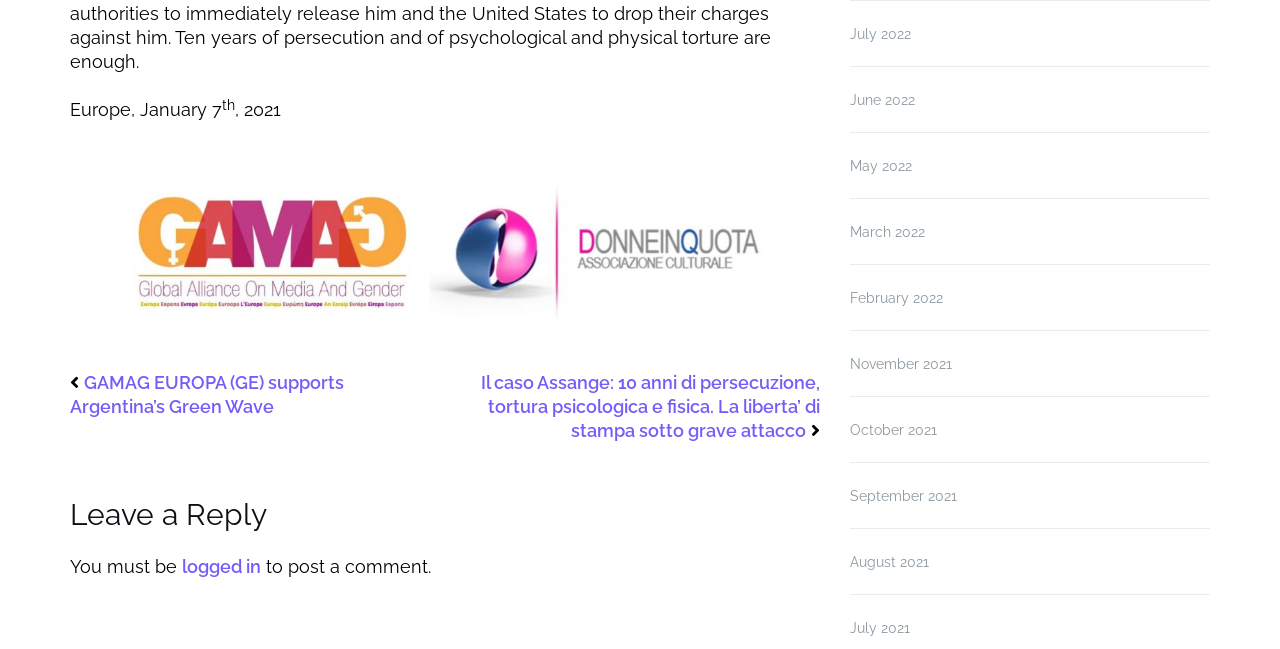Please identify the bounding box coordinates of the element I need to click to follow this instruction: "Click on the link to log in".

[0.142, 0.857, 0.204, 0.889]